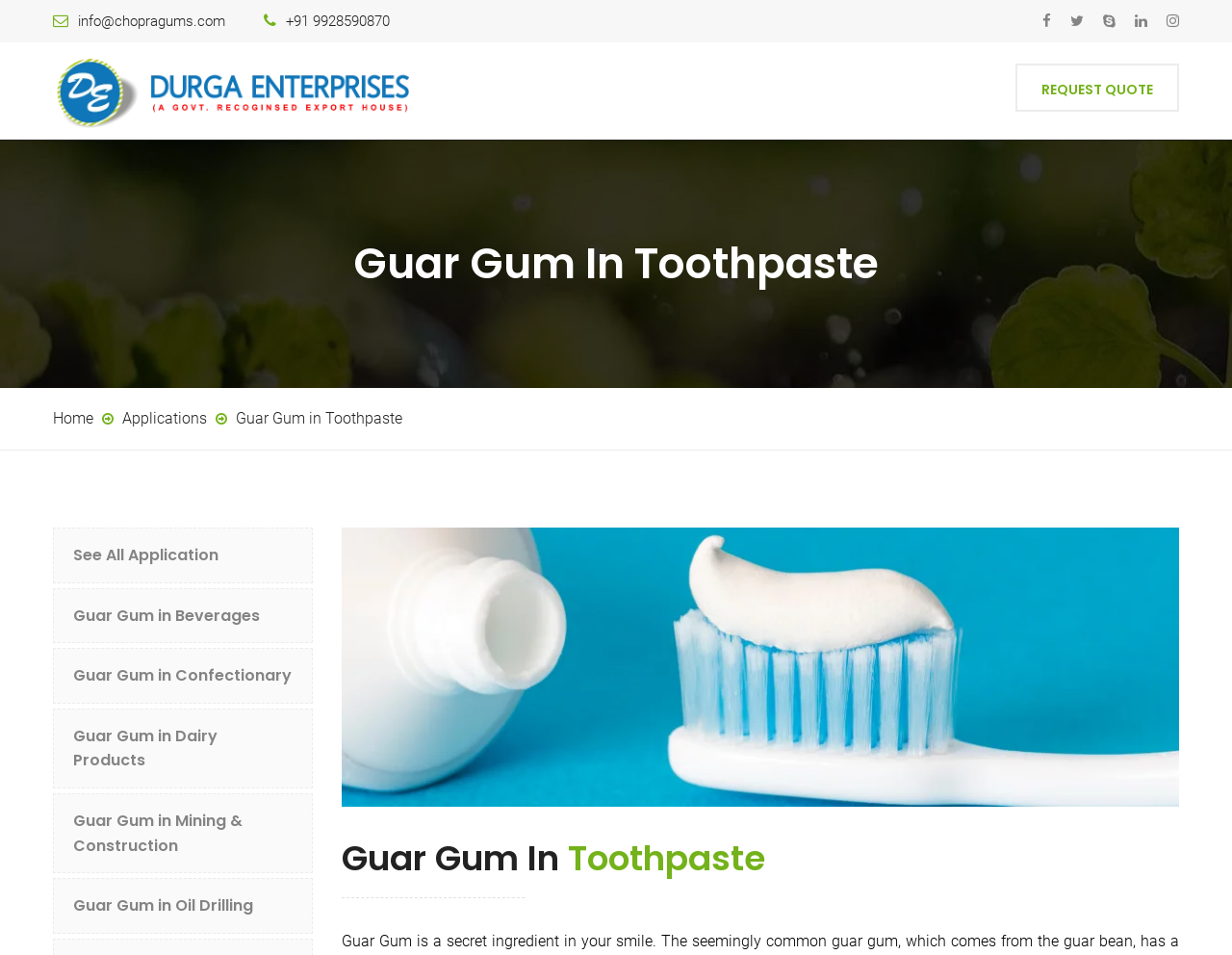Locate the bounding box coordinates of the element you need to click to accomplish the task described by this instruction: "Contact us through email".

[0.043, 0.013, 0.183, 0.031]